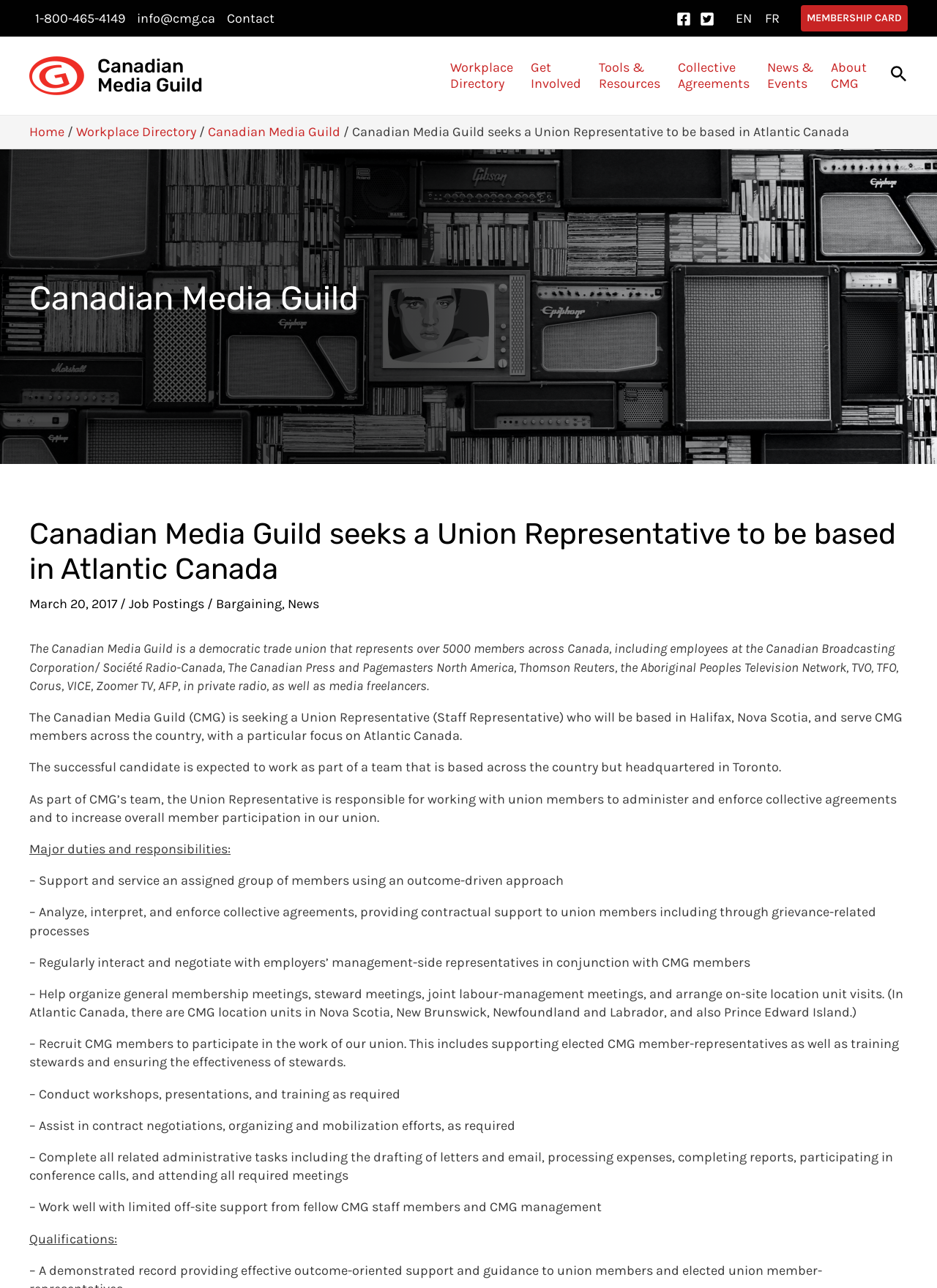What is the job title of the position being sought?
Refer to the image and answer the question using a single word or phrase.

Union Representative